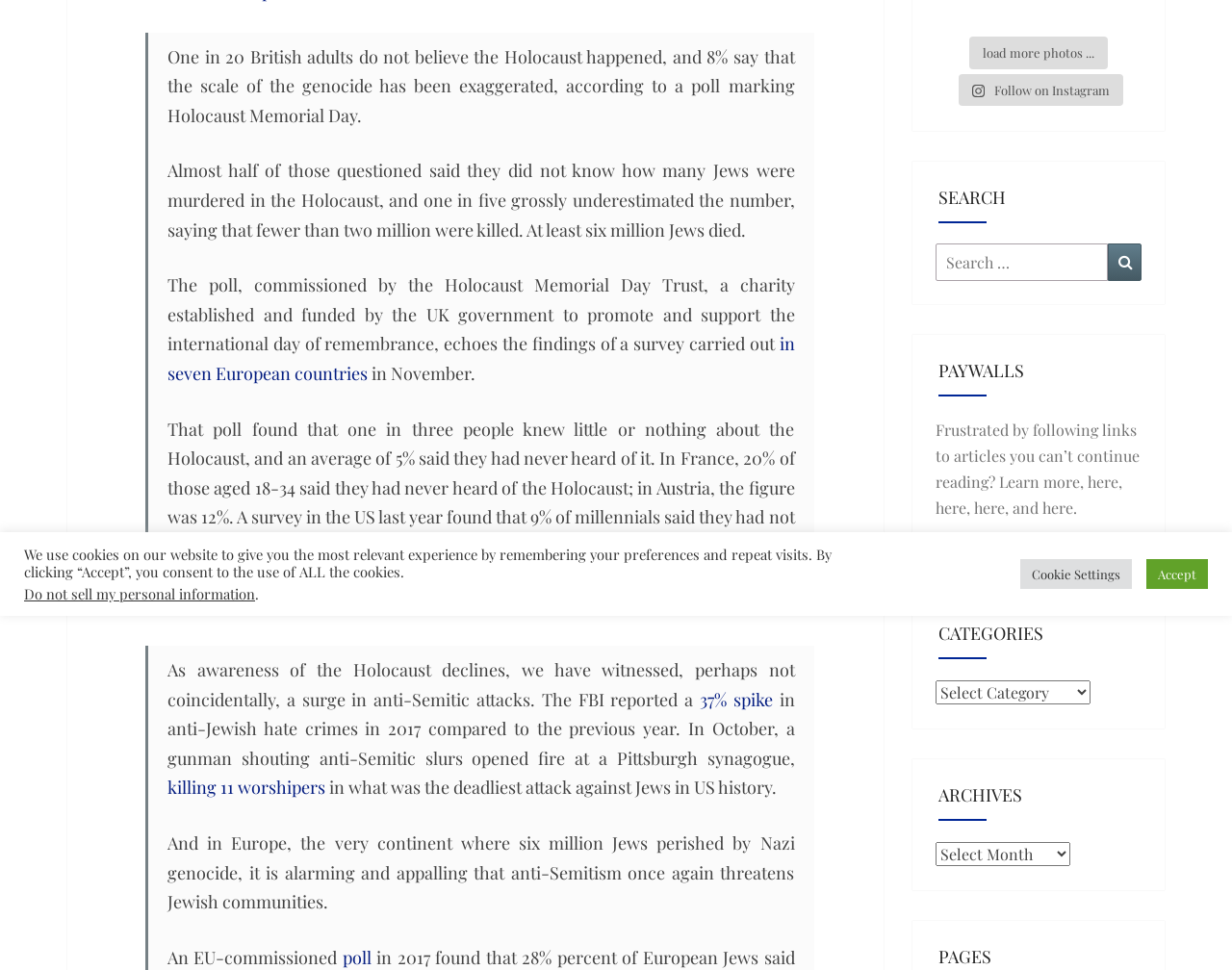Given the element description killing 11 worshipers, predict the bounding box coordinates for the UI element in the webpage screenshot. The format should be (top-left x, top-left y, bottom-right x, bottom-right y), and the values should be between 0 and 1.

[0.136, 0.8, 0.264, 0.824]